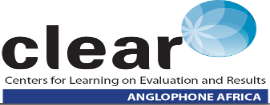Please reply to the following question using a single word or phrase: 
What region does CLEAR support?

Anglophone African countries